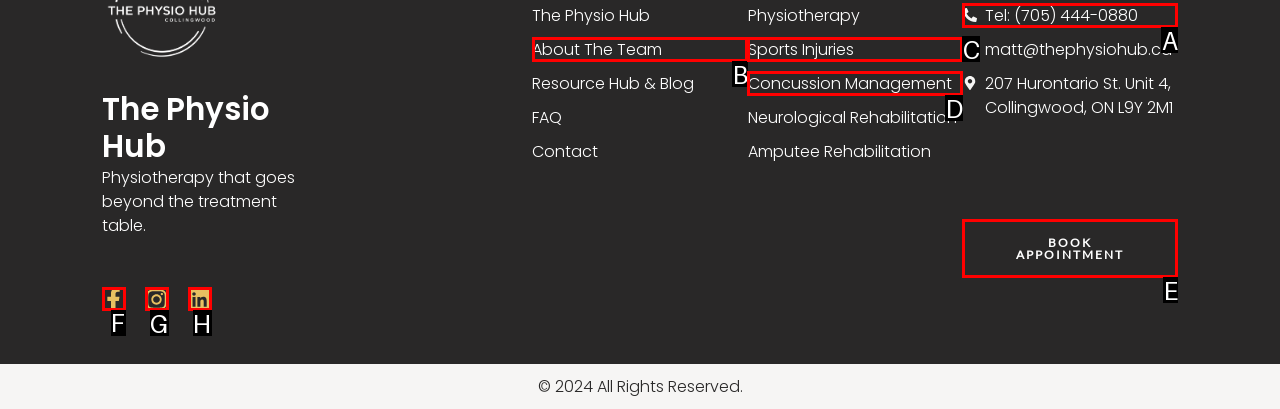Decide which letter you need to select to fulfill the task: Click on Facebook link
Answer with the letter that matches the correct option directly.

F